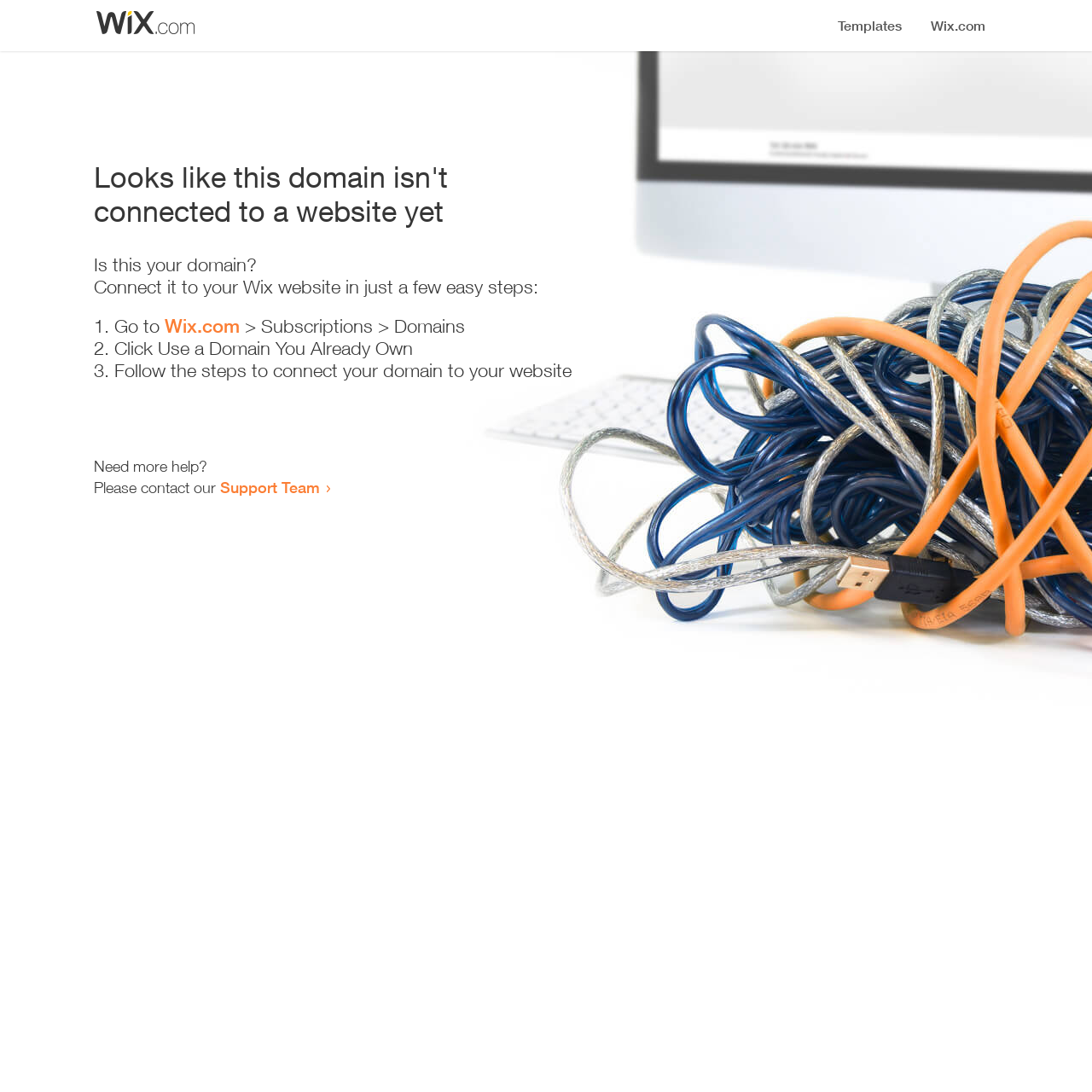Respond to the question with just a single word or phrase: 
What is the current status of the domain?

Not connected